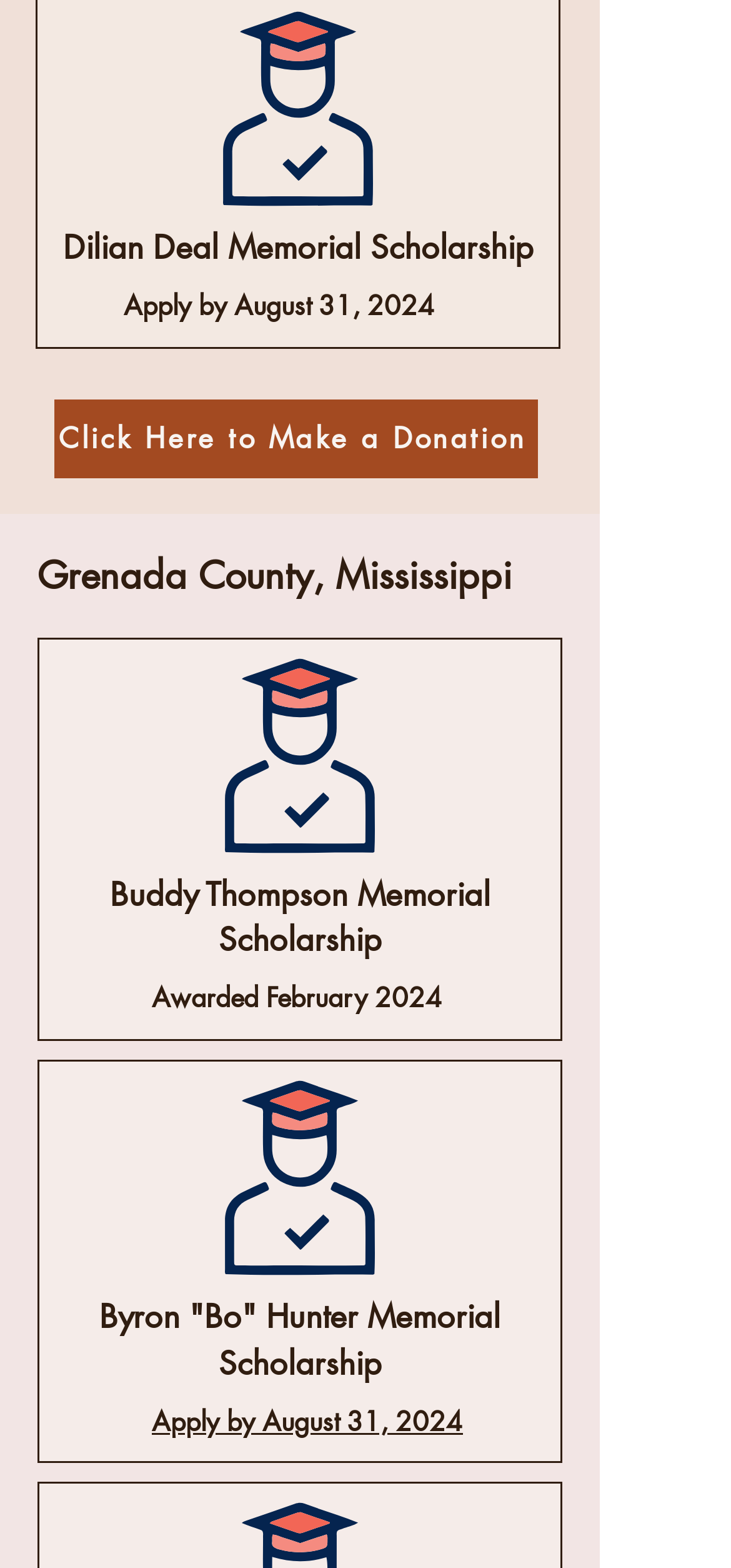Given the description "Byron "Bo" Hunter Memorial Scholarship", provide the bounding box coordinates of the corresponding UI element.

[0.136, 0.825, 0.685, 0.882]